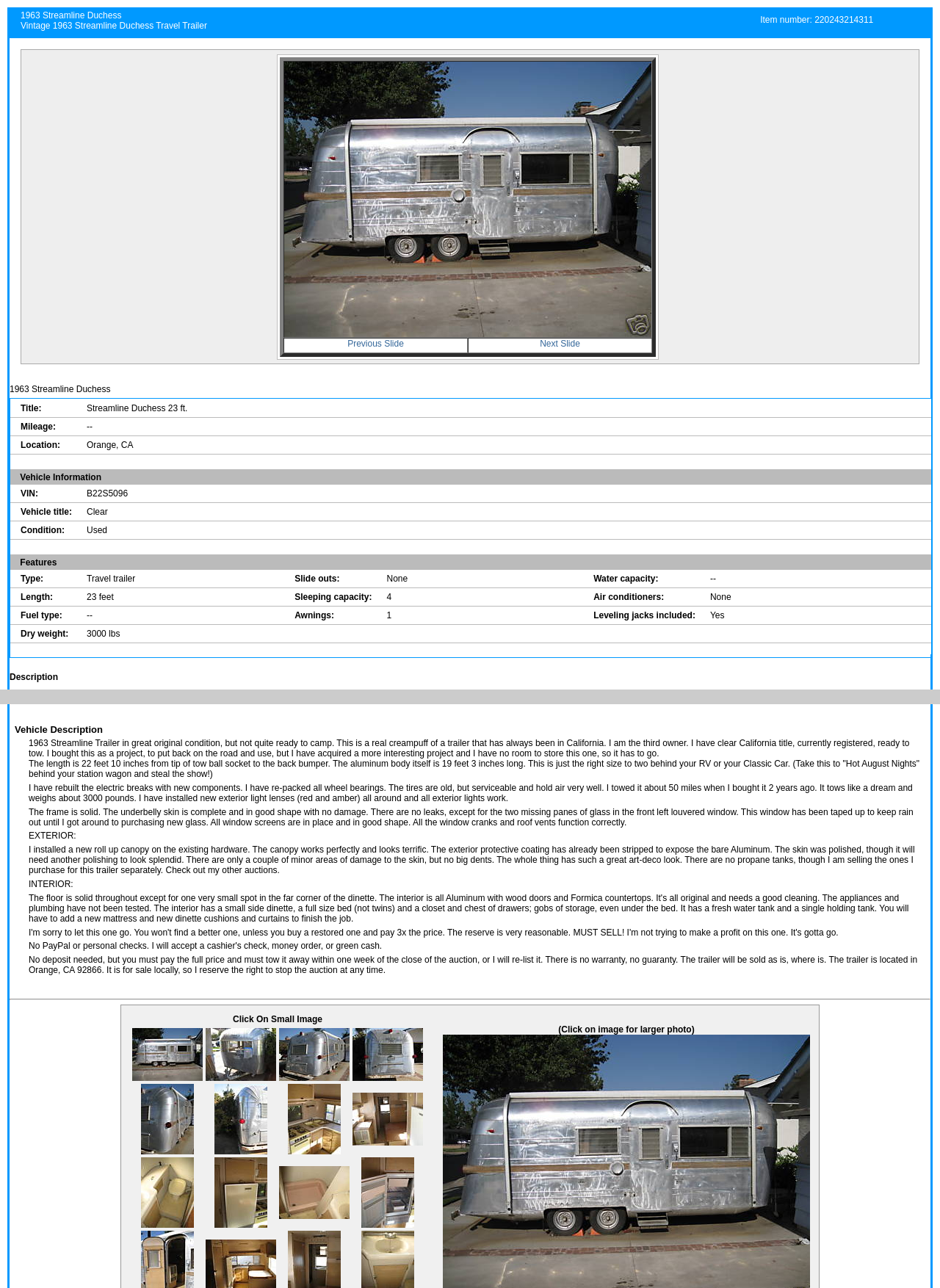What is the item number of the 1963 Streamline Duchess?
Please answer using one word or phrase, based on the screenshot.

220243214311